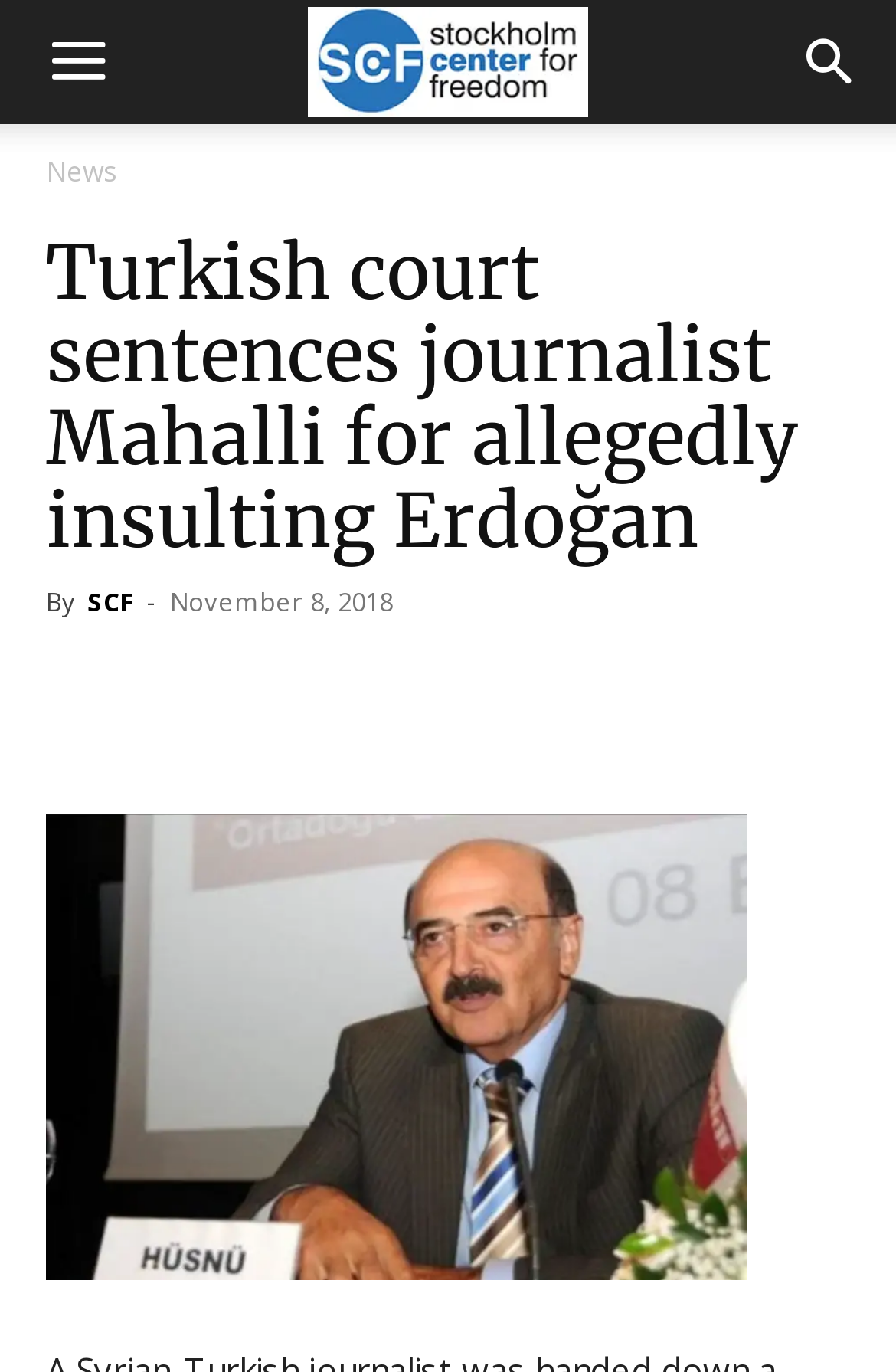Can you identify the bounding box coordinates of the clickable region needed to carry out this instruction: 'Visit Coyote on GitHub'? The coordinates should be four float numbers within the range of 0 to 1, stated as [left, top, right, bottom].

None